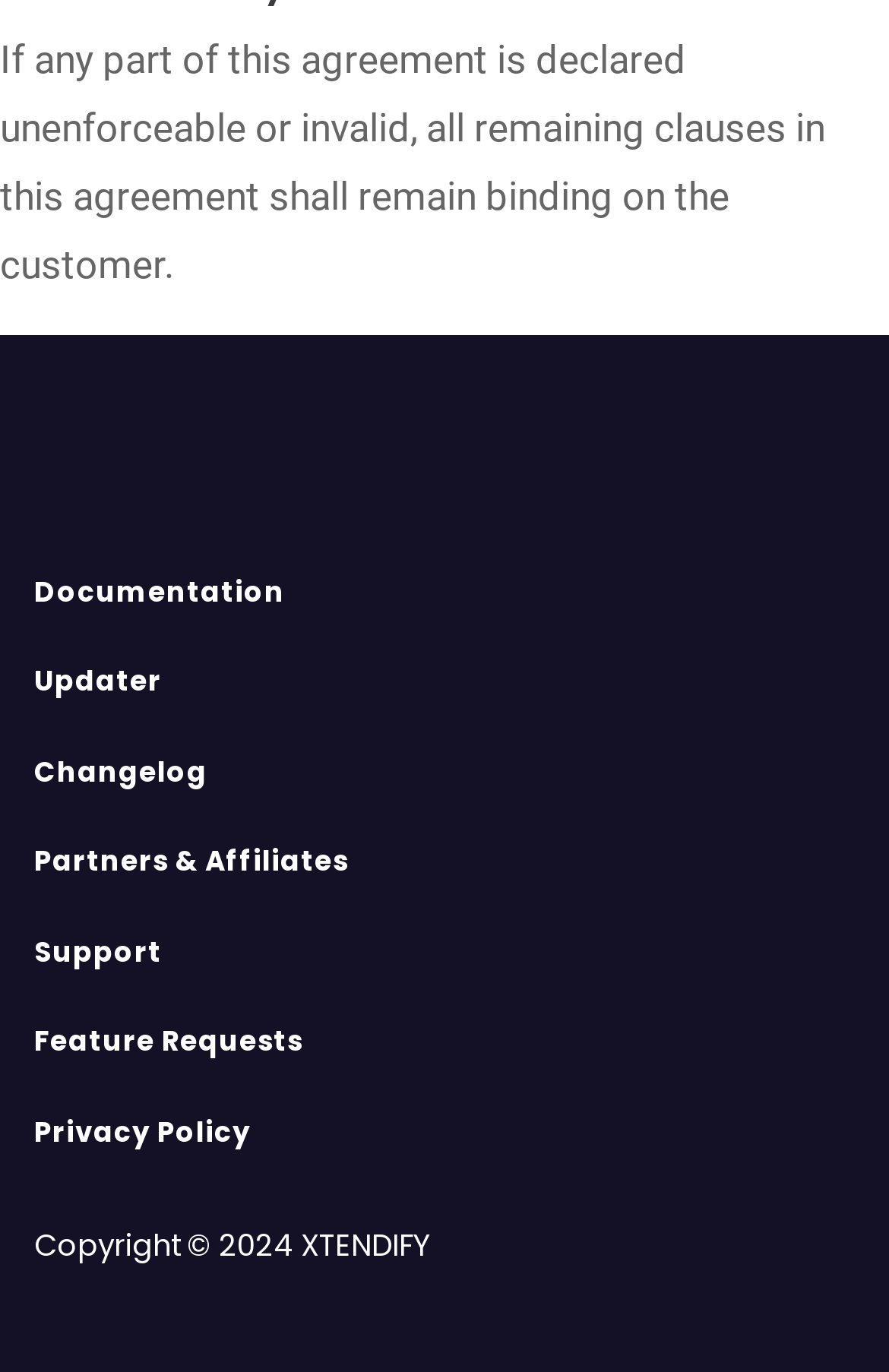What is the logo at the bottom of the webpage?
Kindly give a detailed and elaborate answer to the question.

I found the logo by looking at the image element with the description 'footer-logo' inside the link element with the same description. This logo is likely the logo of XTENDIFY.